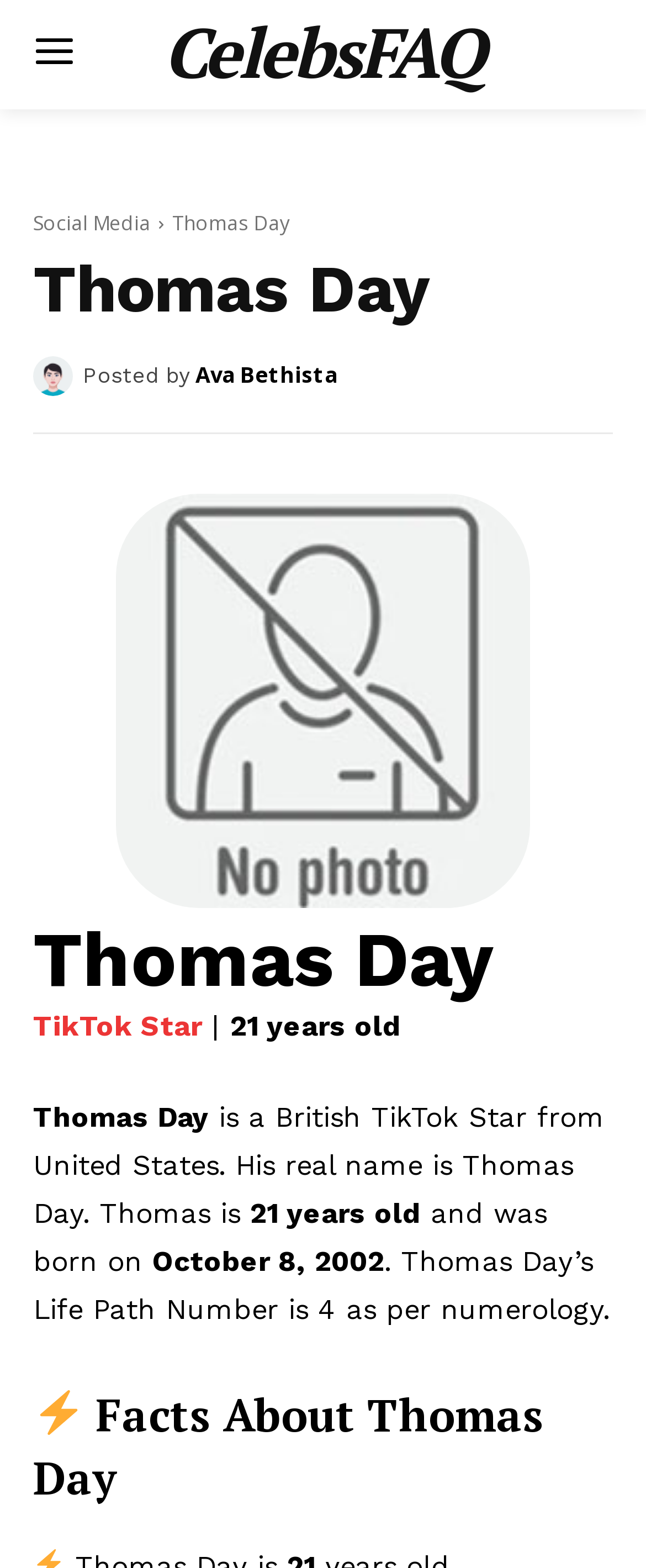Provide a thorough summary of the webpage.

The webpage is about Thomas Day, a British TikTok Star from the United States. At the top, there is a link to "CelebsFAQ" and a link to "Social Media" on the left, followed by the title "Thomas Day" in a larger font. Below the title, there is a link to "Ava Bethista" with a small image of Ava Bethista on the left. To the right of the link, there is a text "Posted by" followed by another link to "Ava Bethista".

Below these elements, there is a large image of Thomas Day, taking up most of the width of the page. Above the image, there is a link to "TikTok Star" with a vertical bar separating it from the text "21 years old". 

On the left side of the page, there is a block of text that provides information about Thomas Day, including his real name, age, birthdate, and a brief description of his life path number according to numerology. 

At the bottom of the page, there is a heading "⚡ Facts About Thomas Day" with a small image of a lightning bolt symbol next to it.